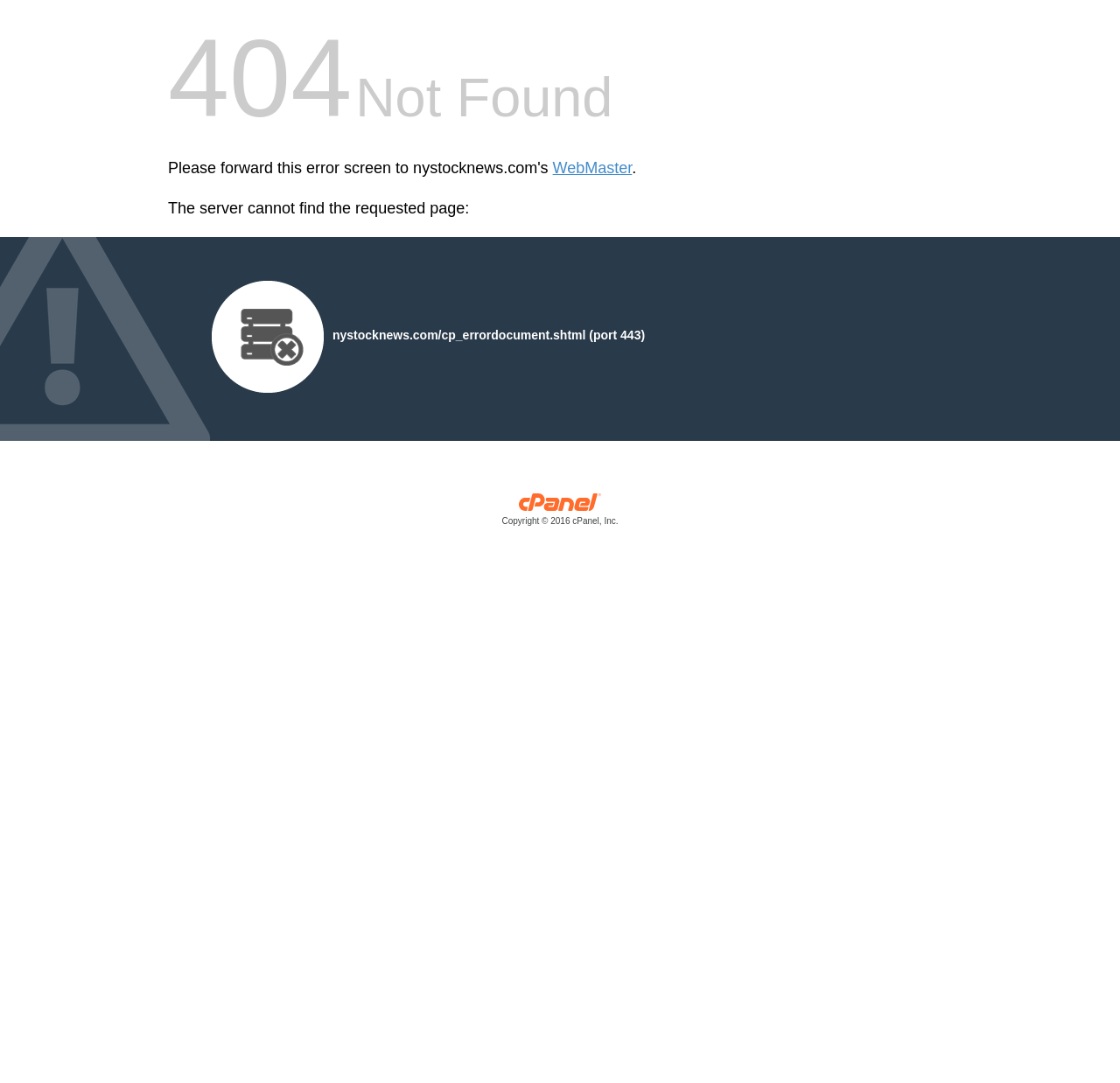Carefully examine the image and provide an in-depth answer to the question: What is the error message on this page?

I found this error message by looking at the StaticText element with the bounding box coordinates [0.15, 0.184, 0.419, 0.2], which contains the text 'The server cannot find the requested page:'.